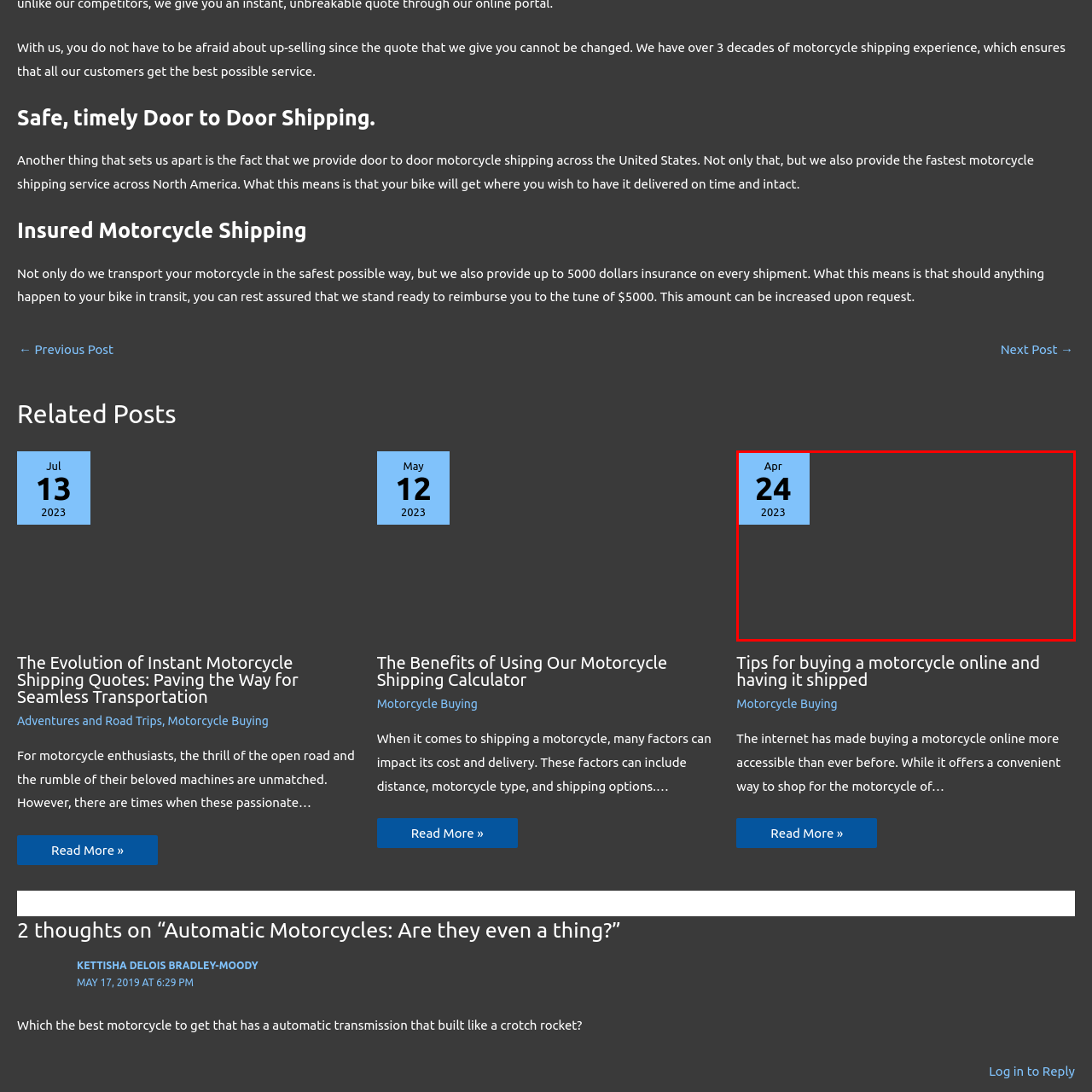Focus on the image confined within the red boundary and provide a single word or phrase in response to the question:
What is the background color of the highlighted date?

Blue